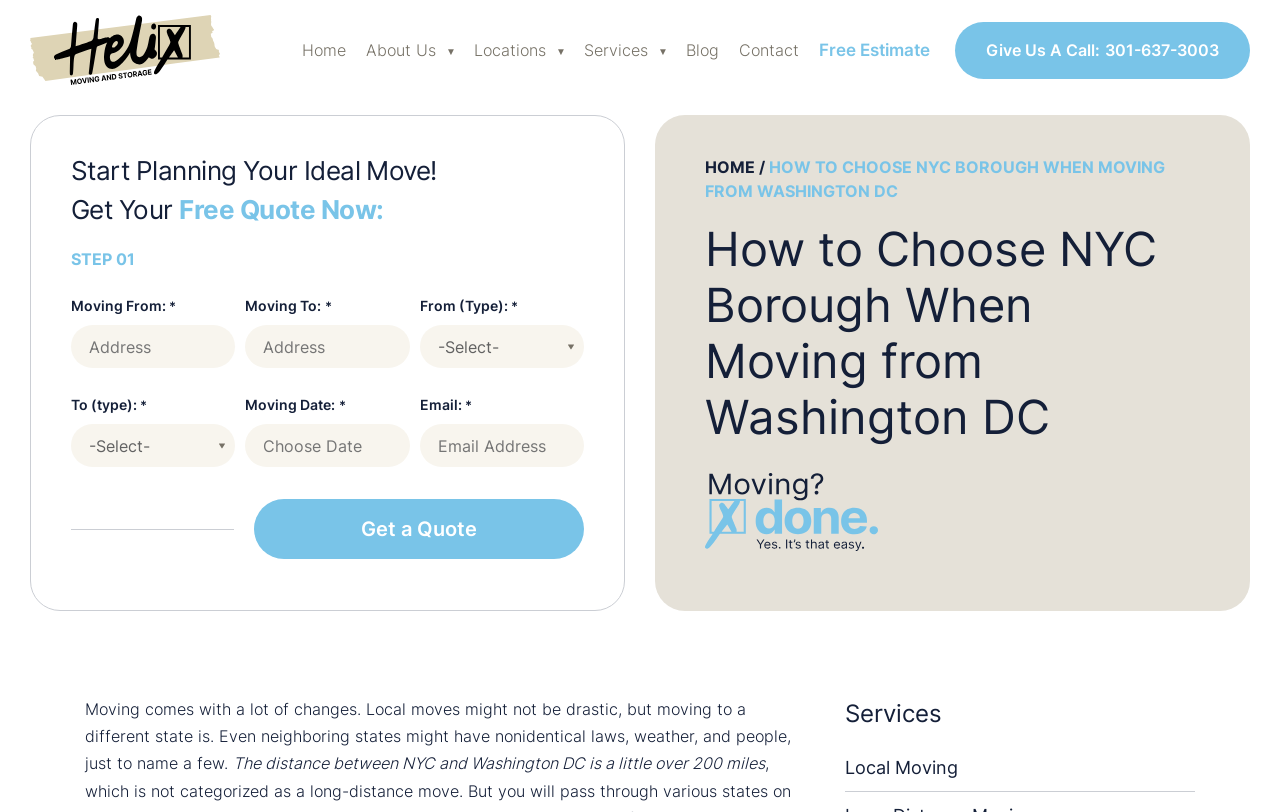Bounding box coordinates are to be given in the format (top-left x, top-left y, bottom-right x, bottom-right y). All values must be floating point numbers between 0 and 1. Provide the bounding box coordinate for the UI element described as: Services

[0.456, 0.024, 0.506, 0.098]